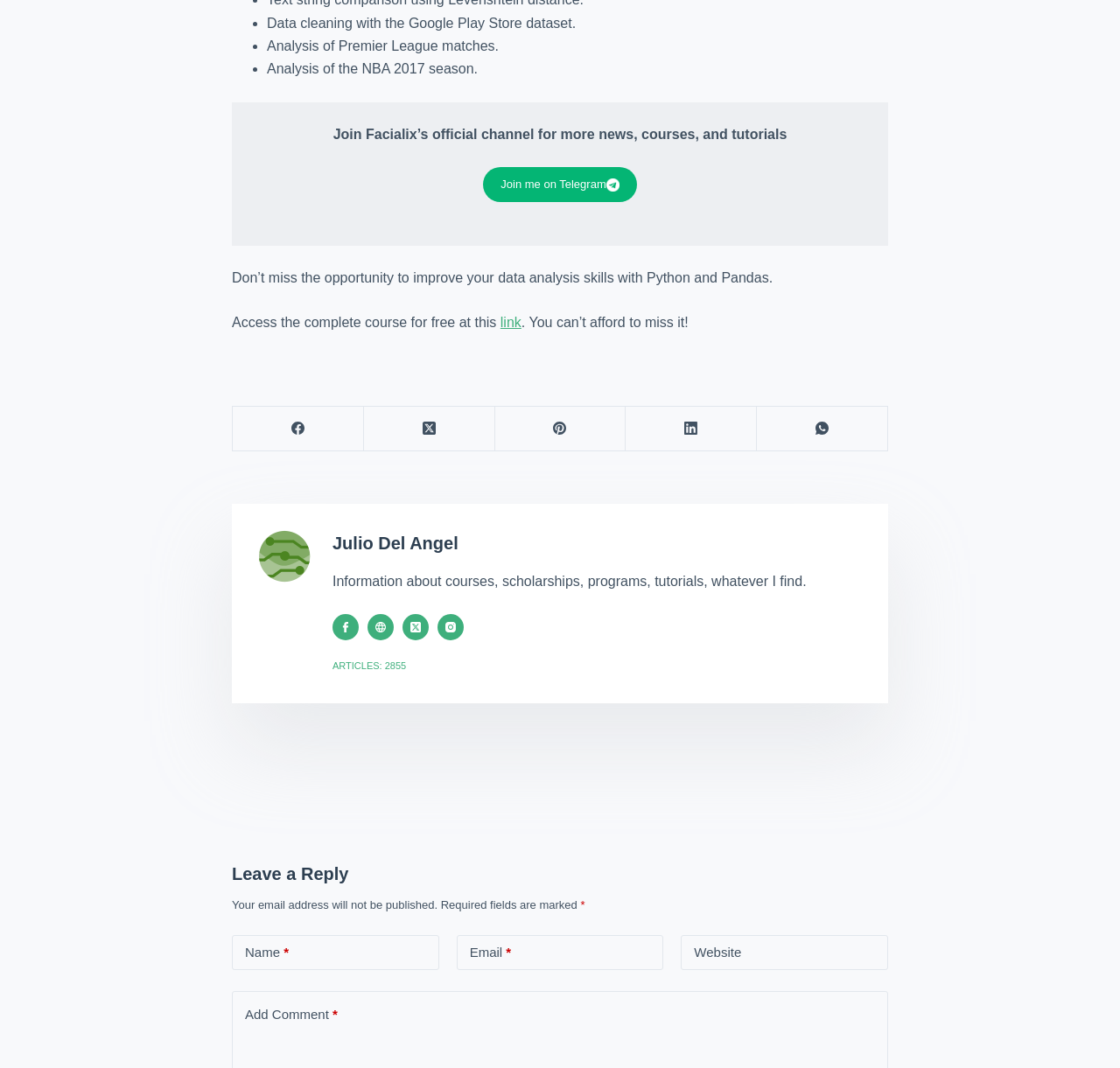Look at the image and answer the question in detail:
What is the purpose of the webpage?

The StaticText element with the text 'Information about courses, scholarships, programs, tutorials, whatever I find.' suggests that the purpose of the webpage is to share information about courses, scholarships, programs, and tutorials.